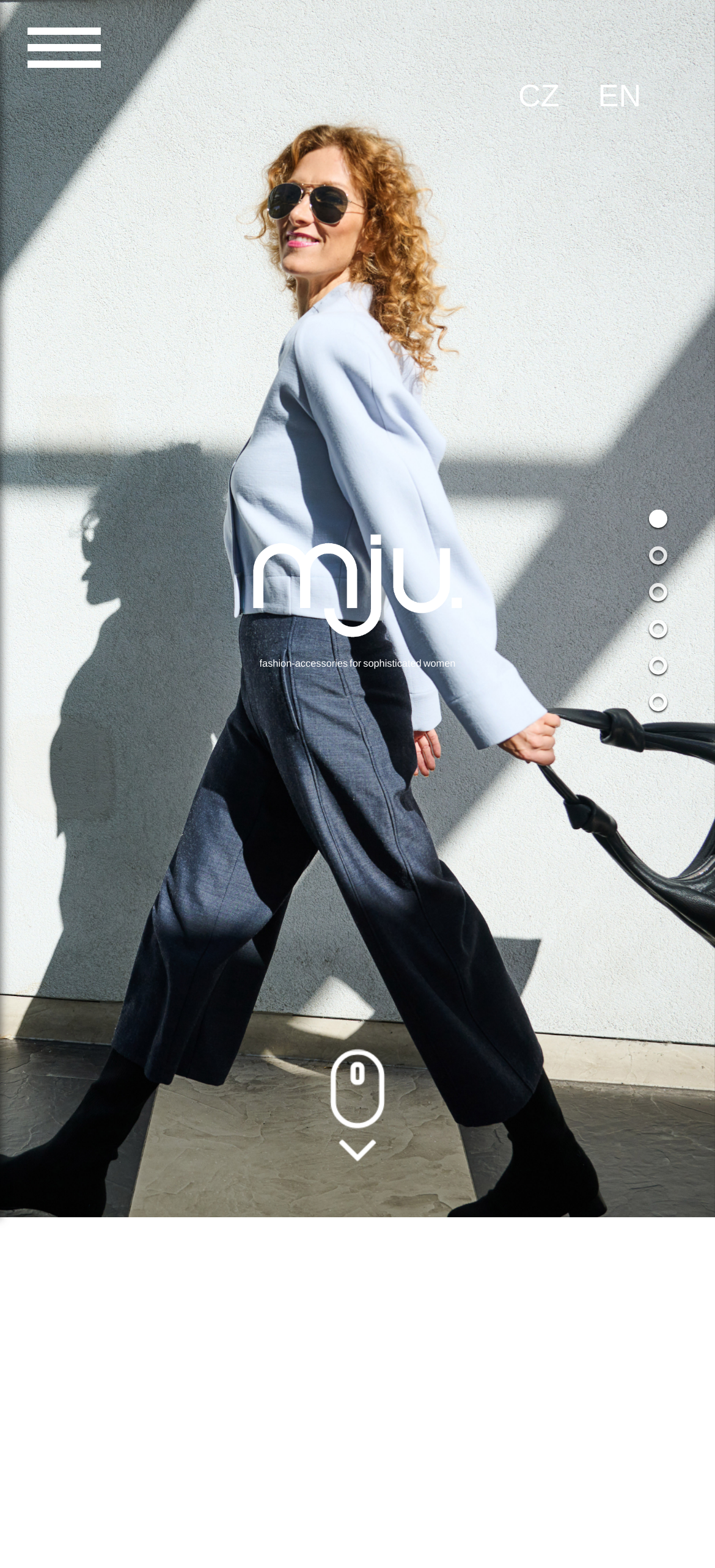Determine the bounding box of the UI element mentioned here: "EN". The coordinates must be in the format [left, top, right, bottom] with values ranging from 0 to 1.

[0.81, 0.035, 0.923, 0.087]